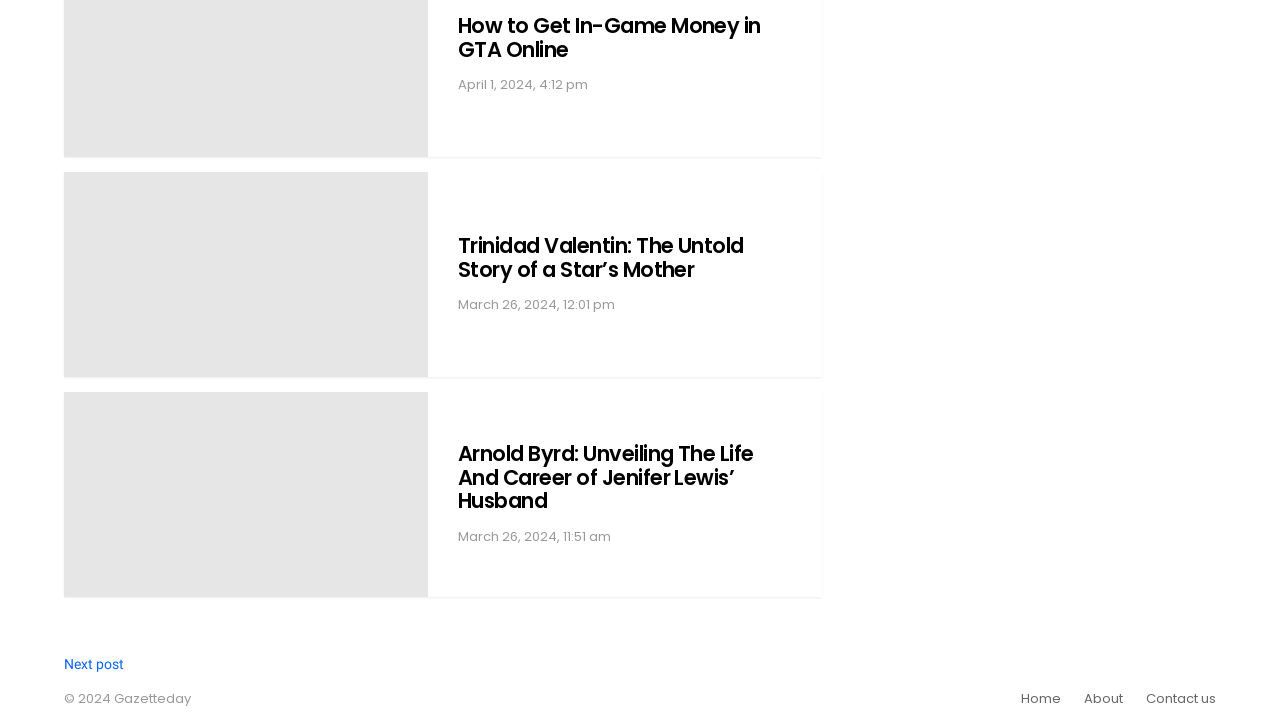Find the bounding box coordinates of the element you need to click on to perform this action: 'go to home page'. The coordinates should be represented by four float values between 0 and 1, in the format [left, top, right, bottom].

[0.79, 0.955, 0.837, 0.978]